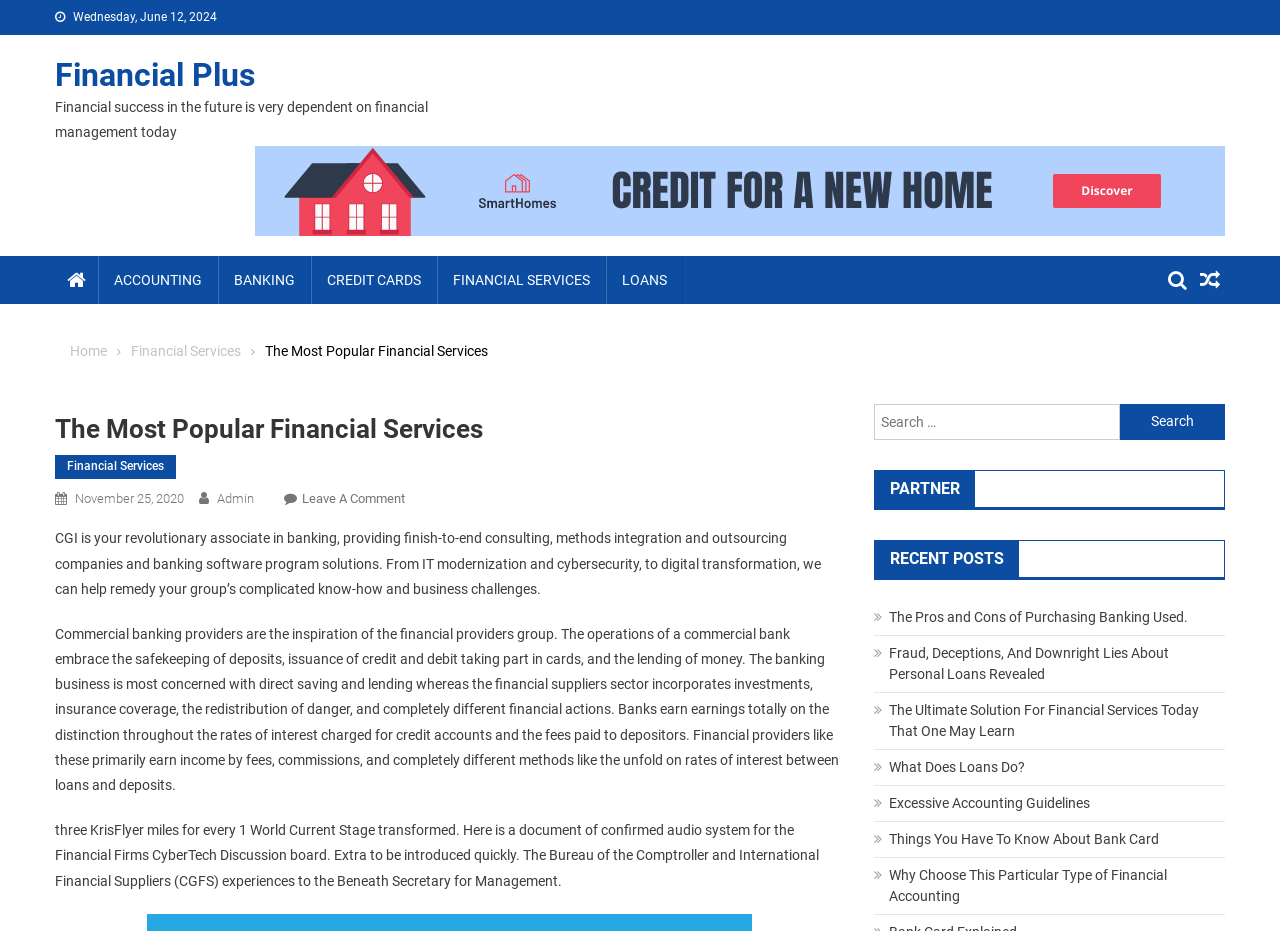Please specify the bounding box coordinates of the clickable region to carry out the following instruction: "Search for something". The coordinates should be four float numbers between 0 and 1, in the format [left, top, right, bottom].

[0.683, 0.434, 0.957, 0.472]